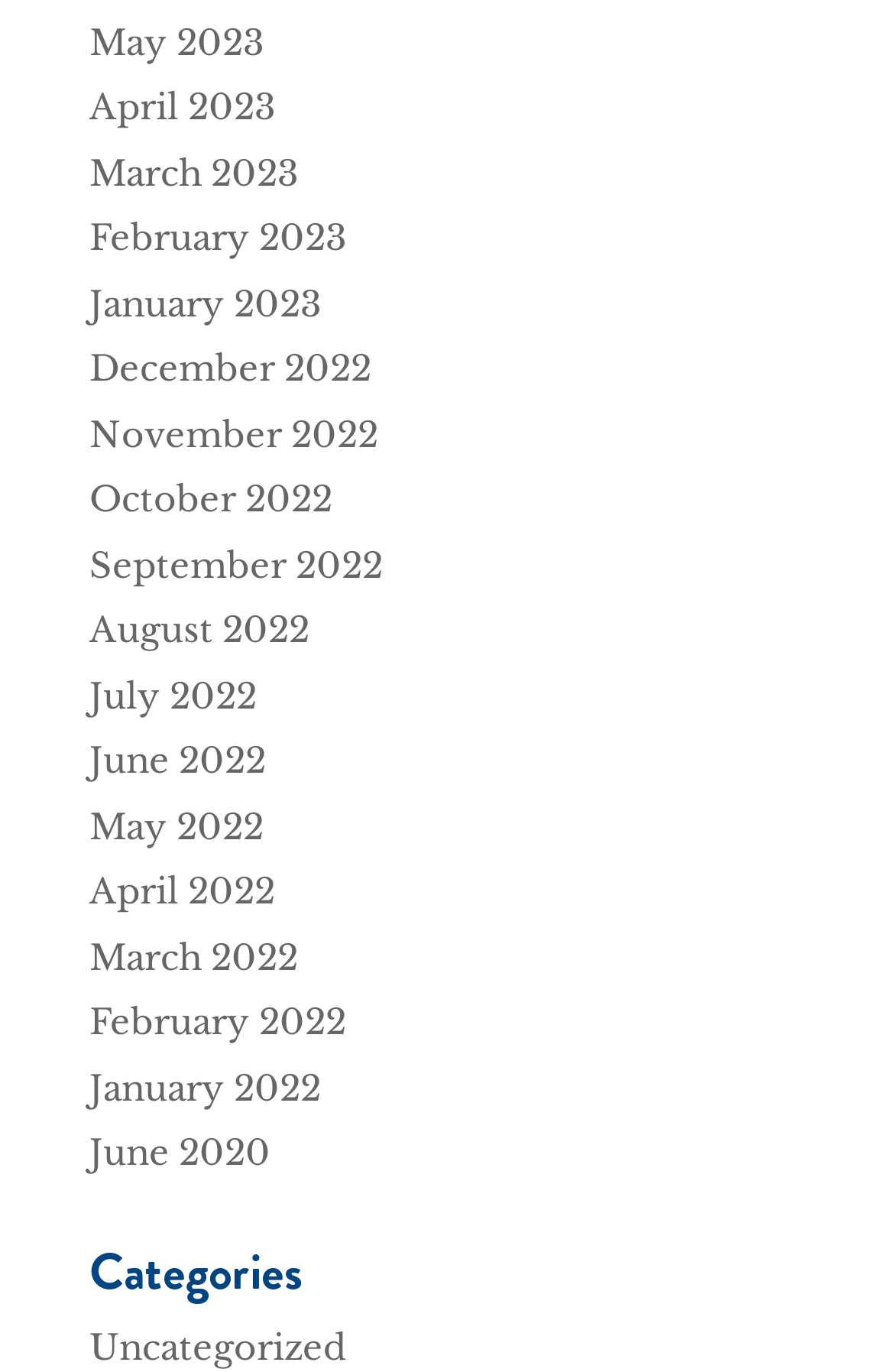How many months are listed?
Answer the question using a single word or phrase, according to the image.

24